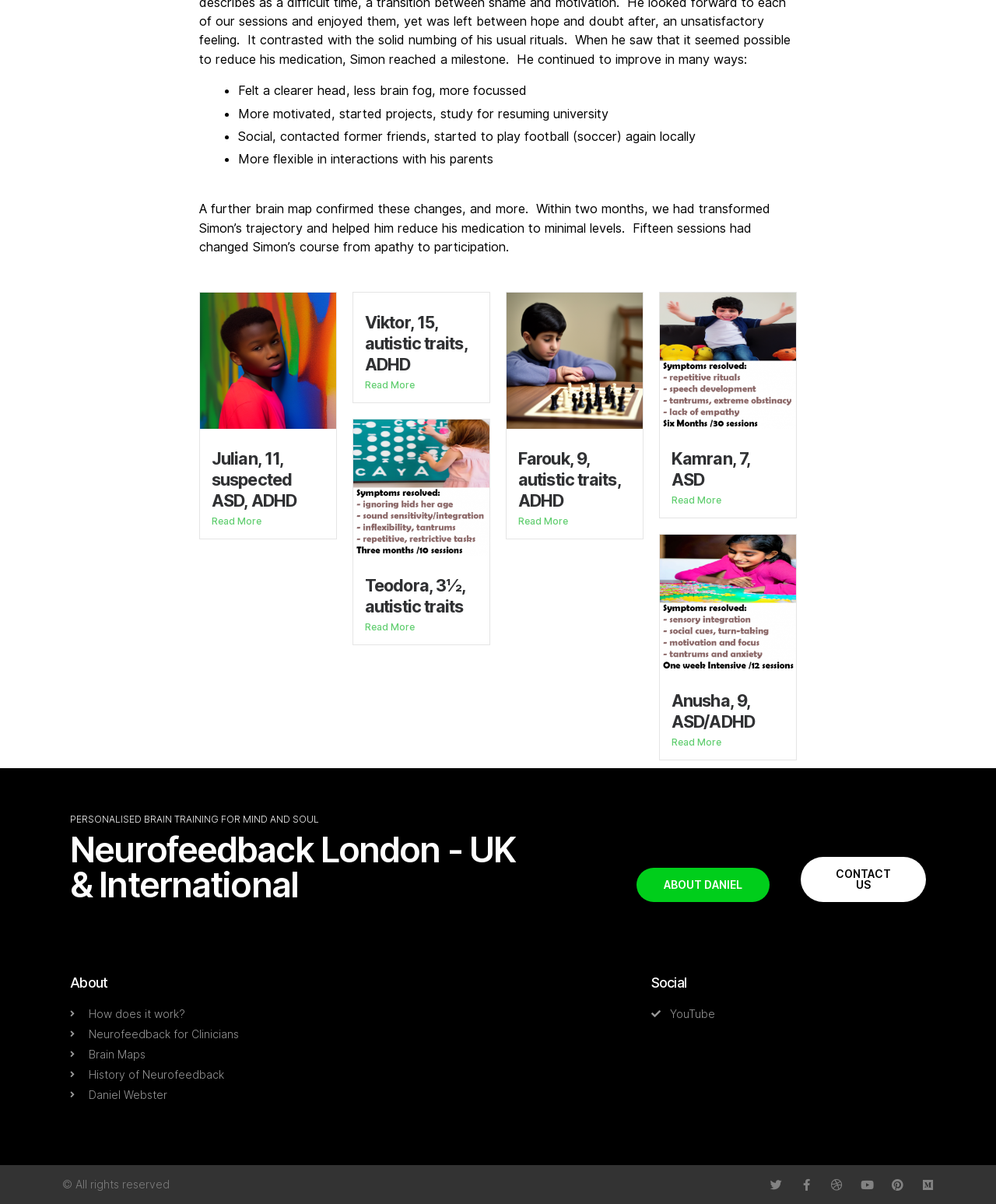Answer the following inquiry with a single word or phrase:
What is the condition that Julian, 11, had?

Suspected ASD, ADHD